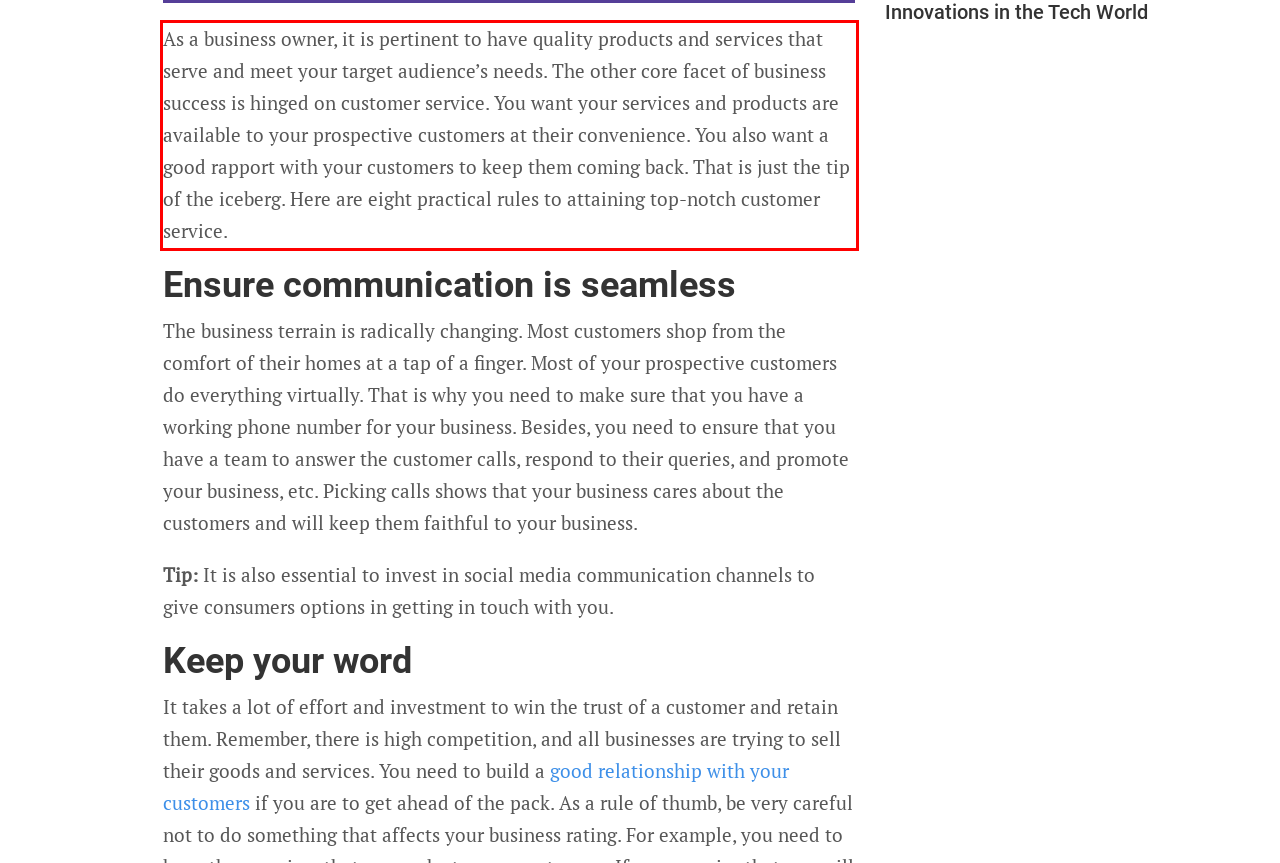Identify the red bounding box in the webpage screenshot and perform OCR to generate the text content enclosed.

As a business owner, it is pertinent to have quality products and services that serve and meet your target audience’s needs. The other core facet of business success is hinged on customer service. You want your services and products are available to your prospective customers at their convenience. You also want a good rapport with your customers to keep them coming back. That is just the tip of the iceberg. Here are eight practical rules to attaining top-notch customer service.